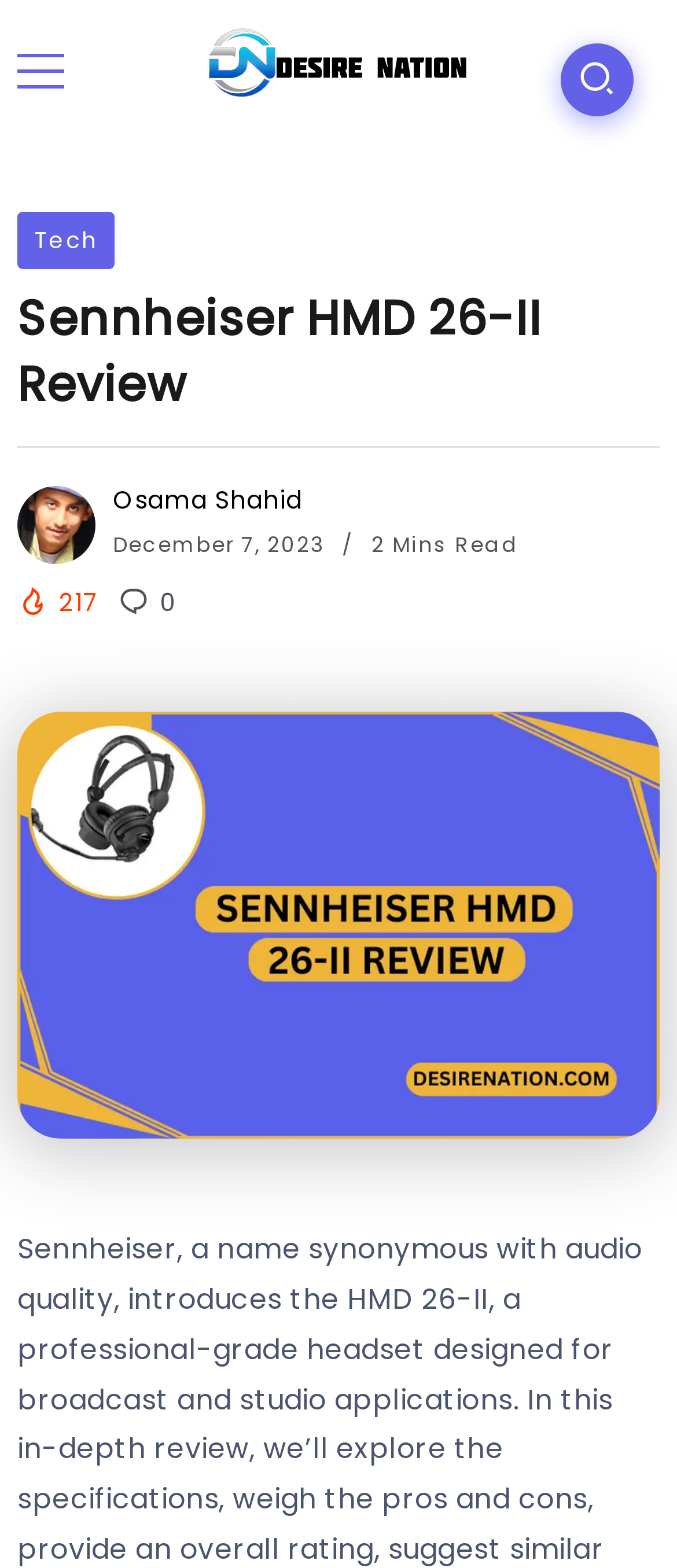Locate the primary heading on the webpage and return its text.

Sennheiser HMD 26-II Review